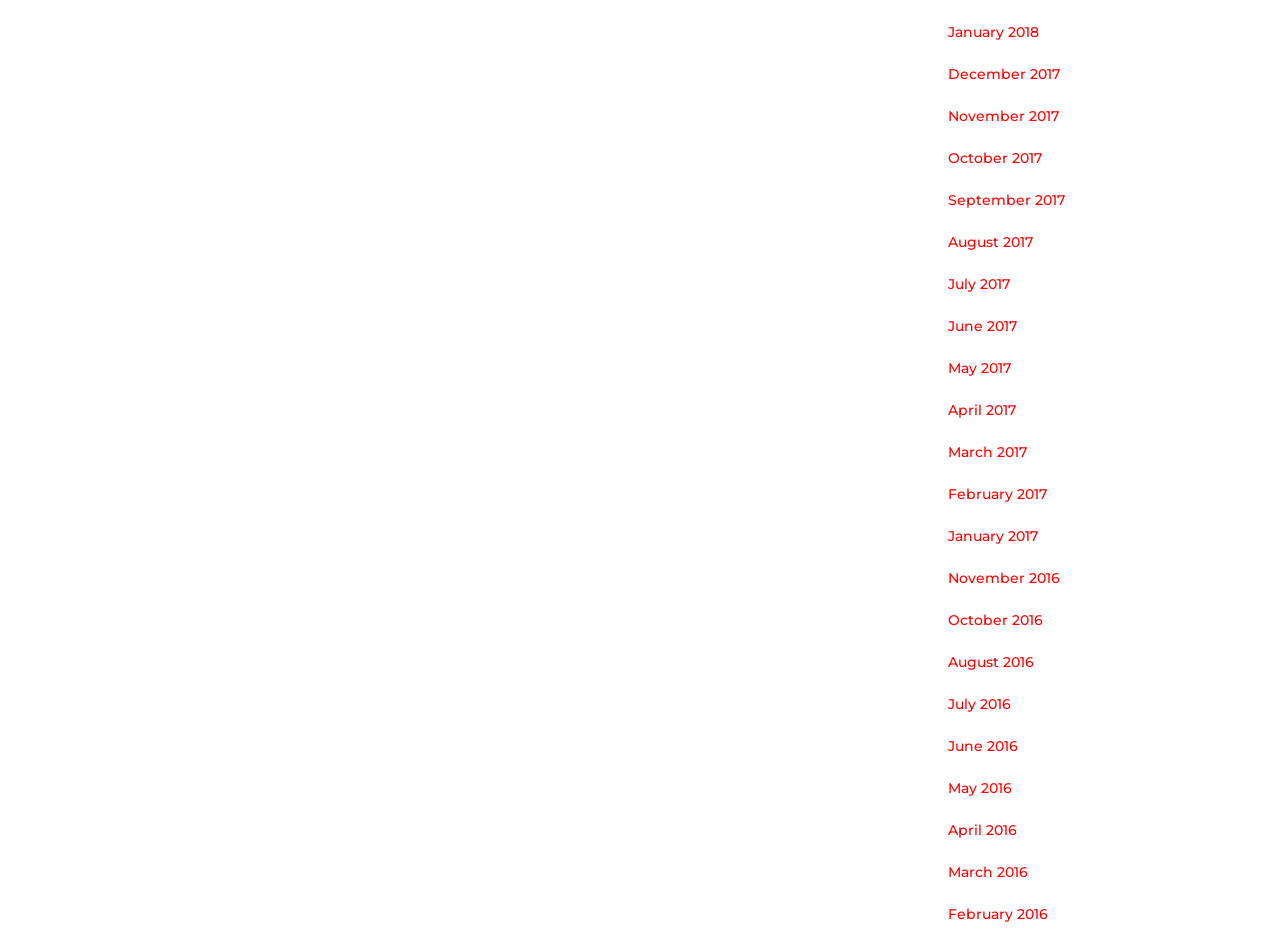Bounding box coordinates are specified in the format (top-left x, top-left y, bottom-right x, bottom-right y). All values are floating point numbers bounded between 0 and 1. Please provide the bounding box coordinate of the region this sentence describes: November 2017

[0.74, 0.113, 0.827, 0.136]